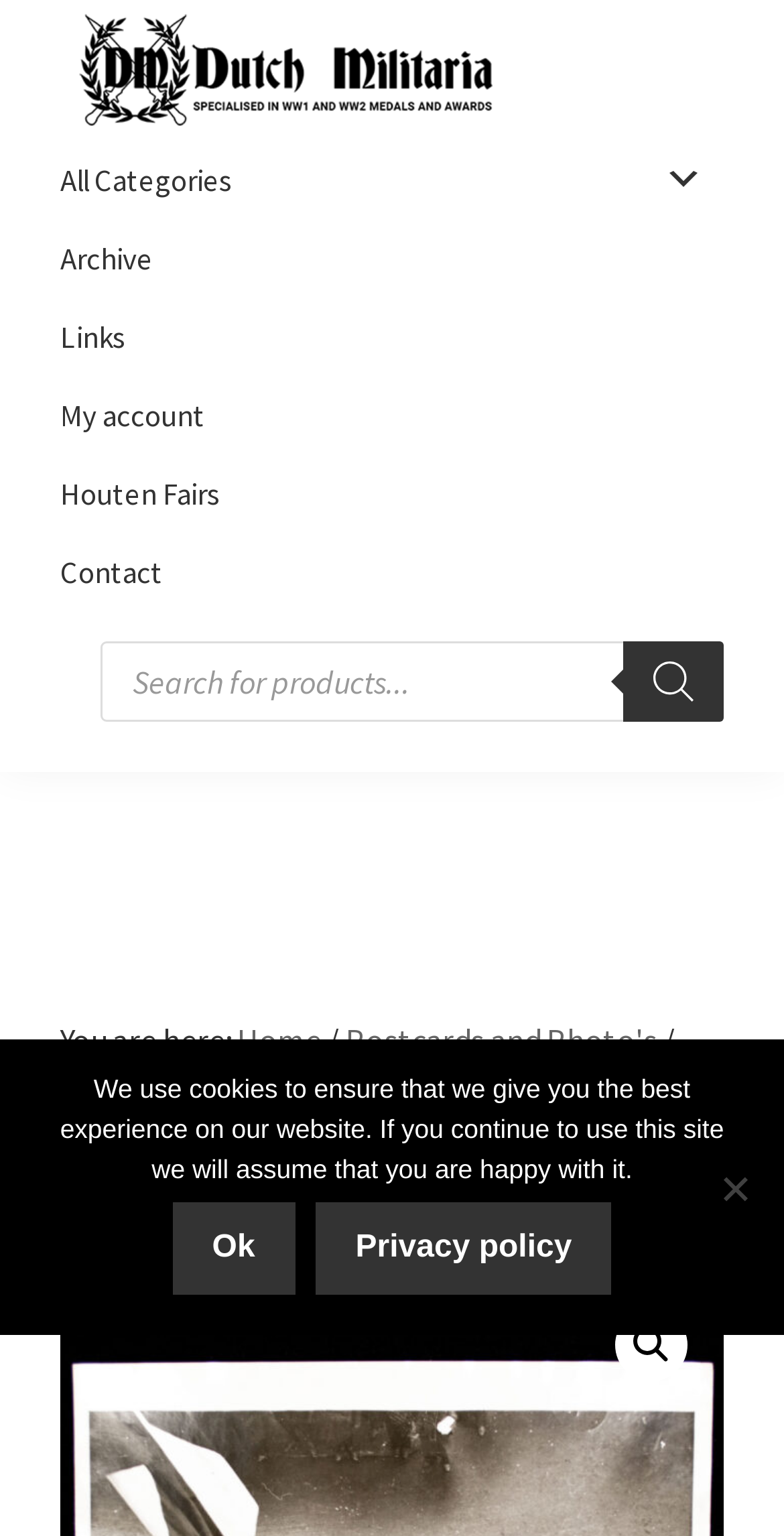What is the current page about?
Answer the question with a thorough and detailed explanation.

The current page is about postcards and photos, as indicated by the breadcrumb trail at the top of the webpage, which shows the path 'Home > Postcards and Photo's'.